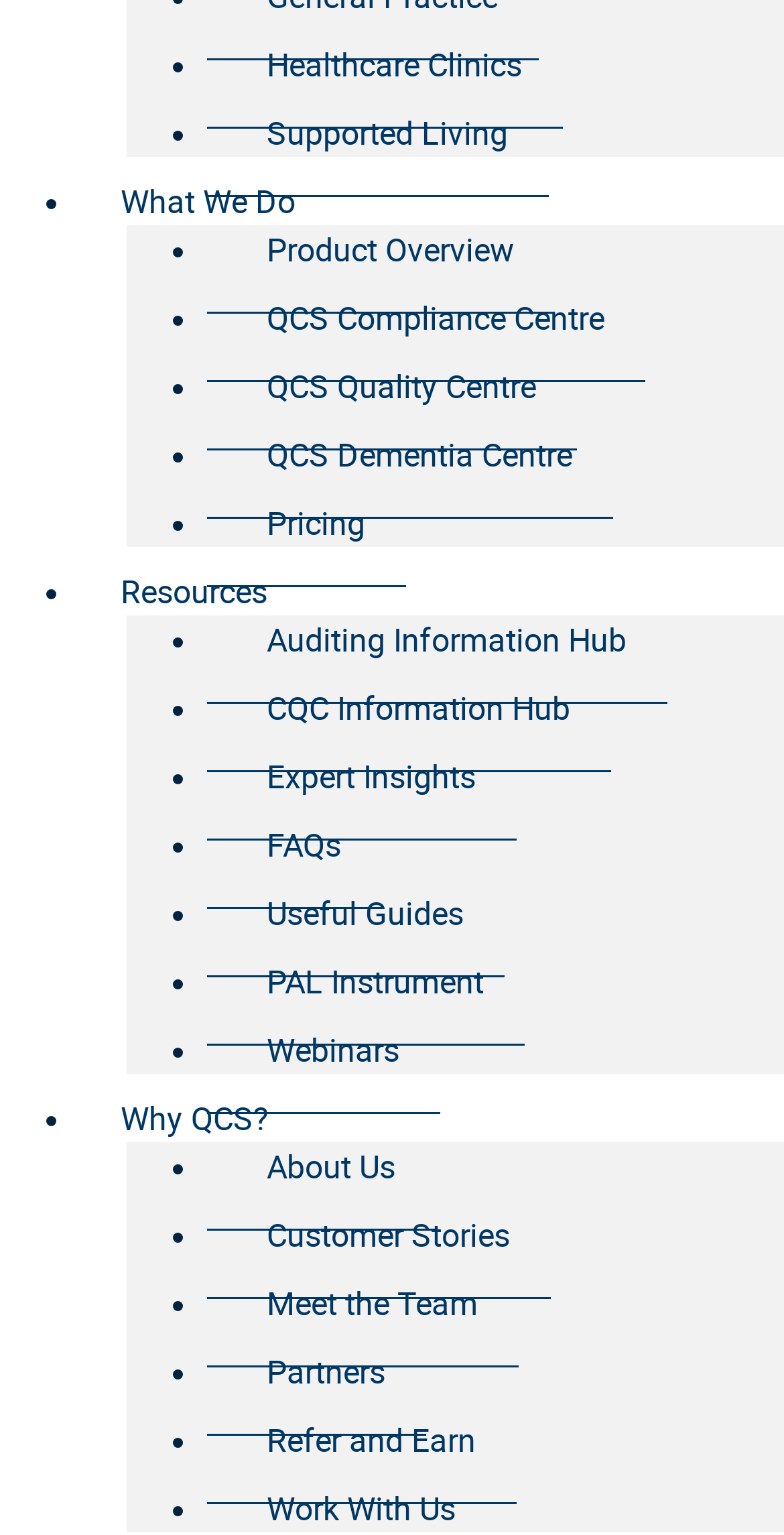What is the category of the link 'QCS Dementia Centre'?
From the screenshot, provide a brief answer in one word or phrase.

Healthcare